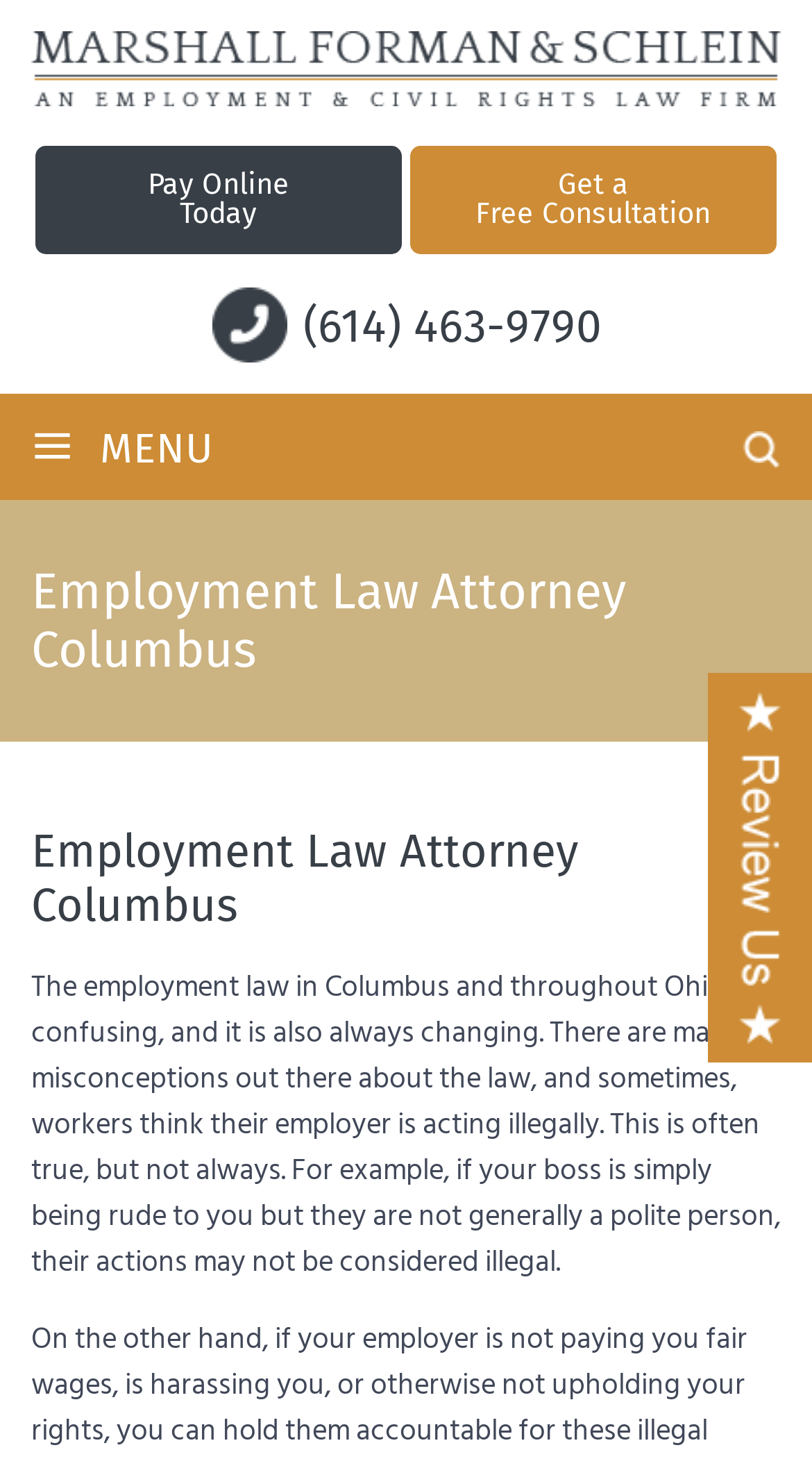Find the bounding box coordinates corresponding to the UI element with the description: "Events". The coordinates should be formatted as [left, top, right, bottom], with values as floats between 0 and 1.

None